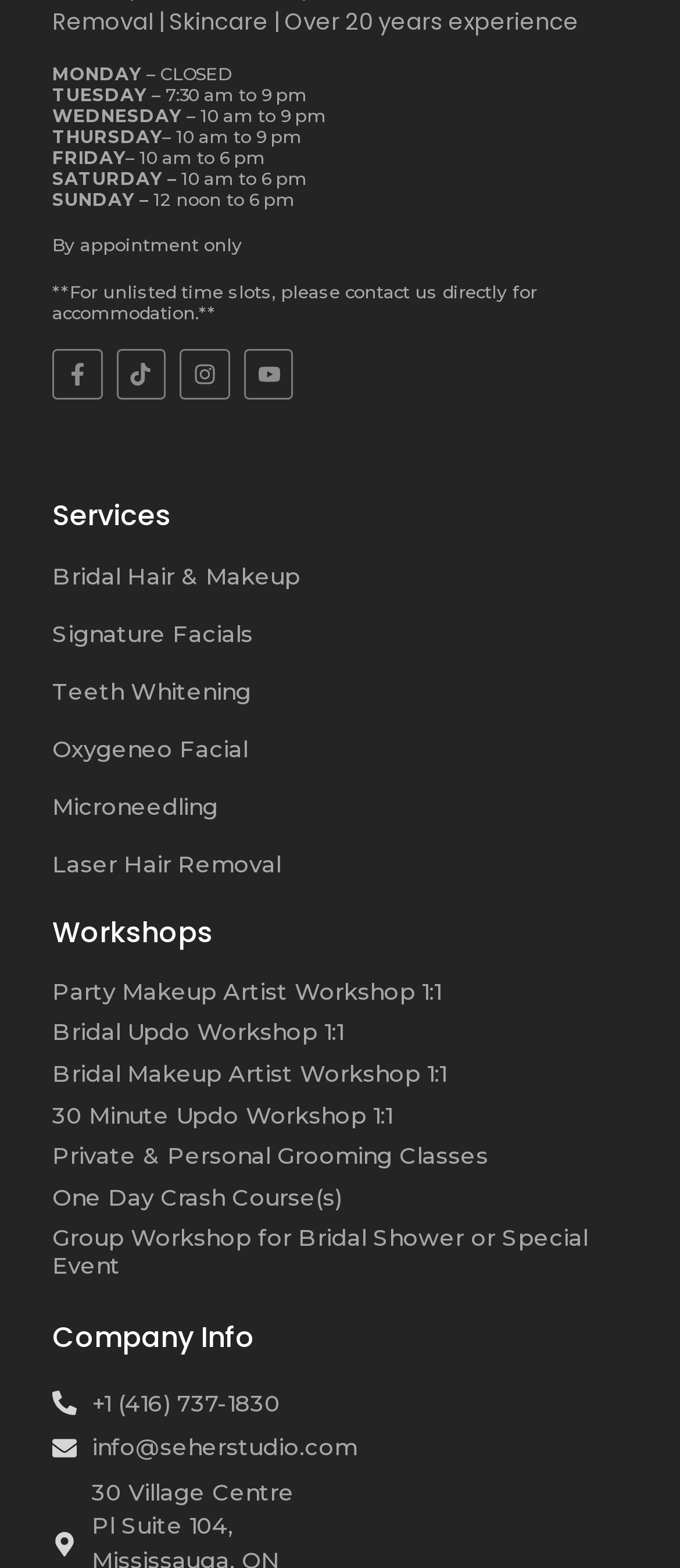Answer the following in one word or a short phrase: 
What services are offered by the company?

Bridal Hair & Makeup, Signature Facials, etc.